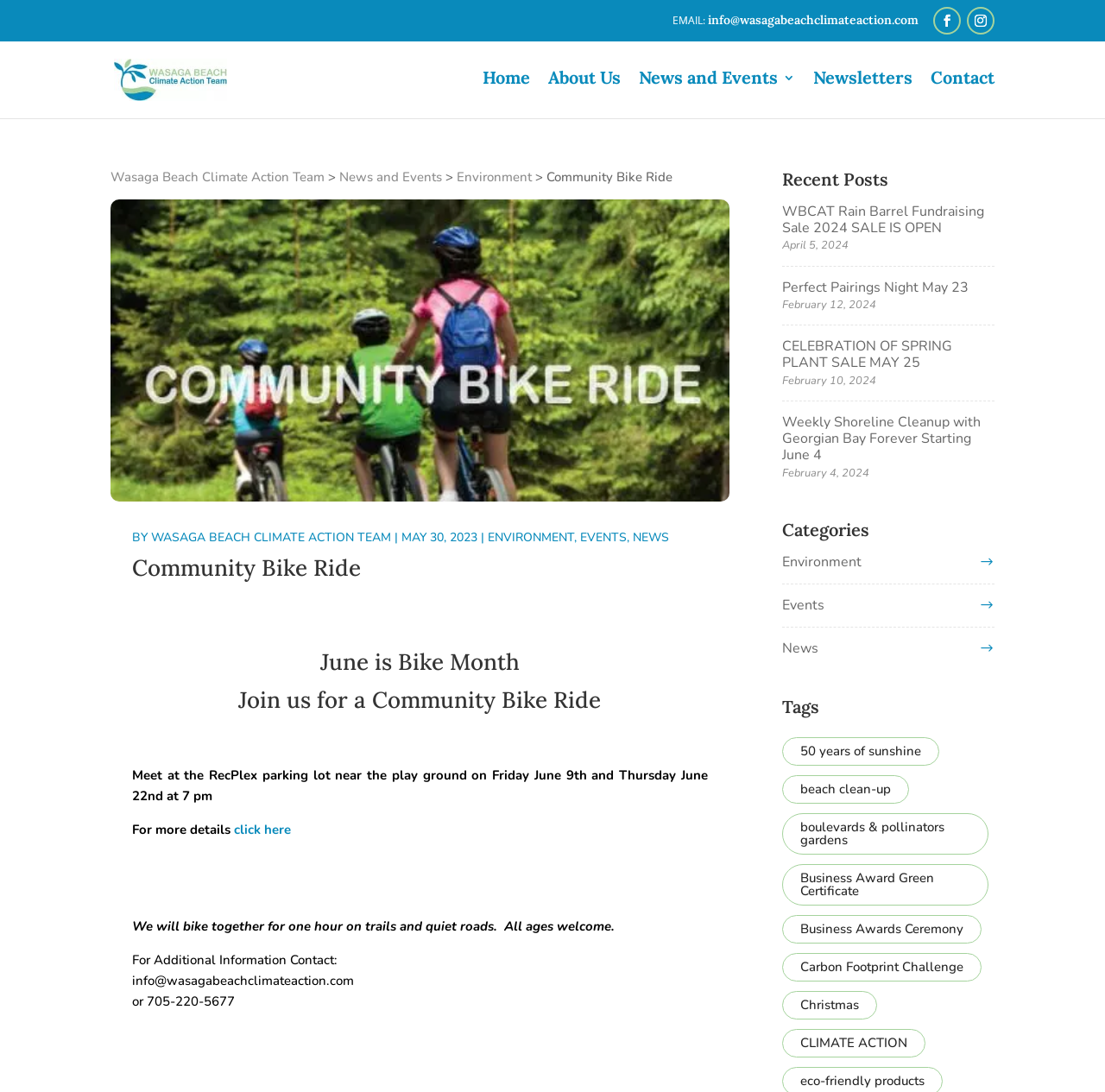Give a concise answer of one word or phrase to the question: 
What is the name of the team?

Wasaga Beach Climate Action Team